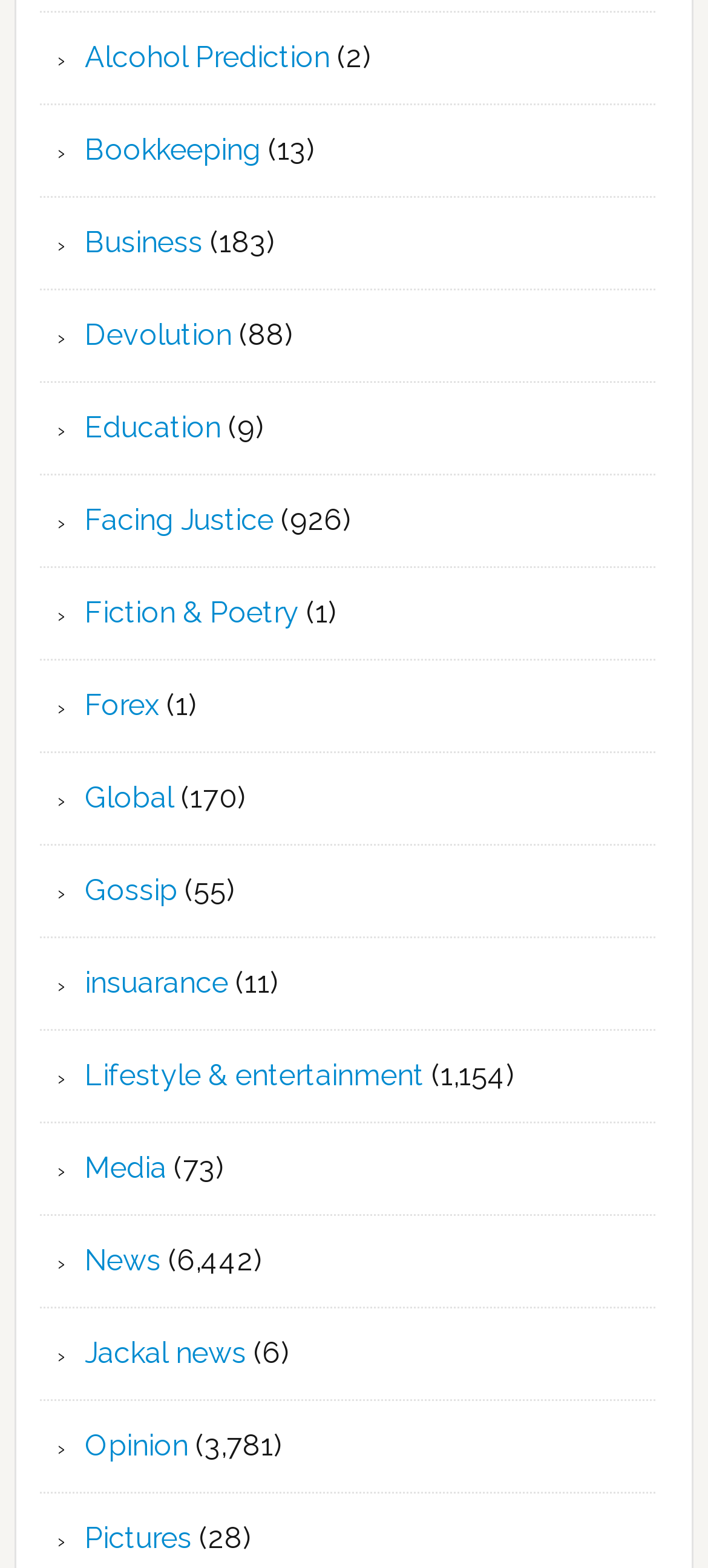Please provide the bounding box coordinates for the element that needs to be clicked to perform the instruction: "Check out the 'Jackal news' section". The coordinates must consist of four float numbers between 0 and 1, formatted as [left, top, right, bottom].

[0.12, 0.851, 0.348, 0.873]